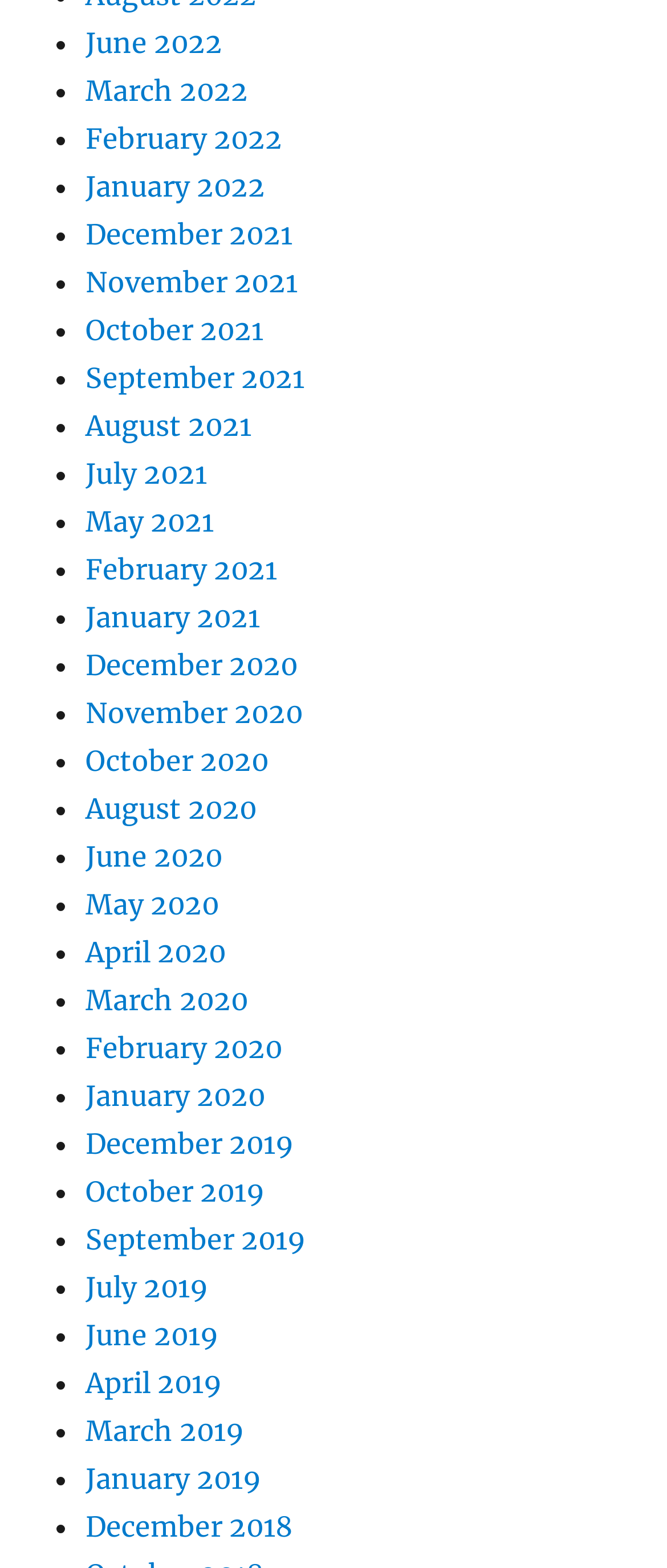Observe the image and answer the following question in detail: Are the months listed in chronological order?

I examined the list of links and found that the months are listed in chronological order, from December 2018 to June 2022.